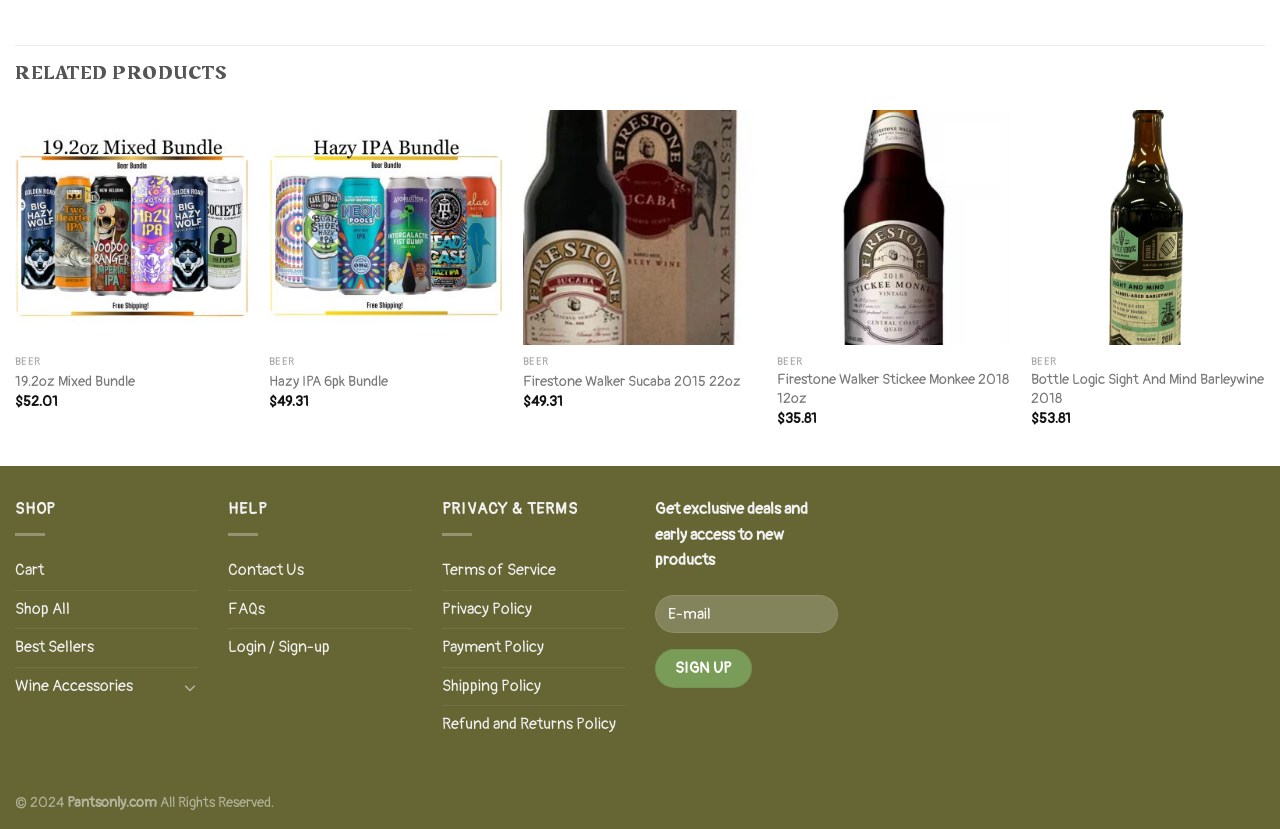What is the price of 'Firestone Walker Sucaba 2015 22oz'?
Look at the image and answer with only one word or phrase.

$49.31